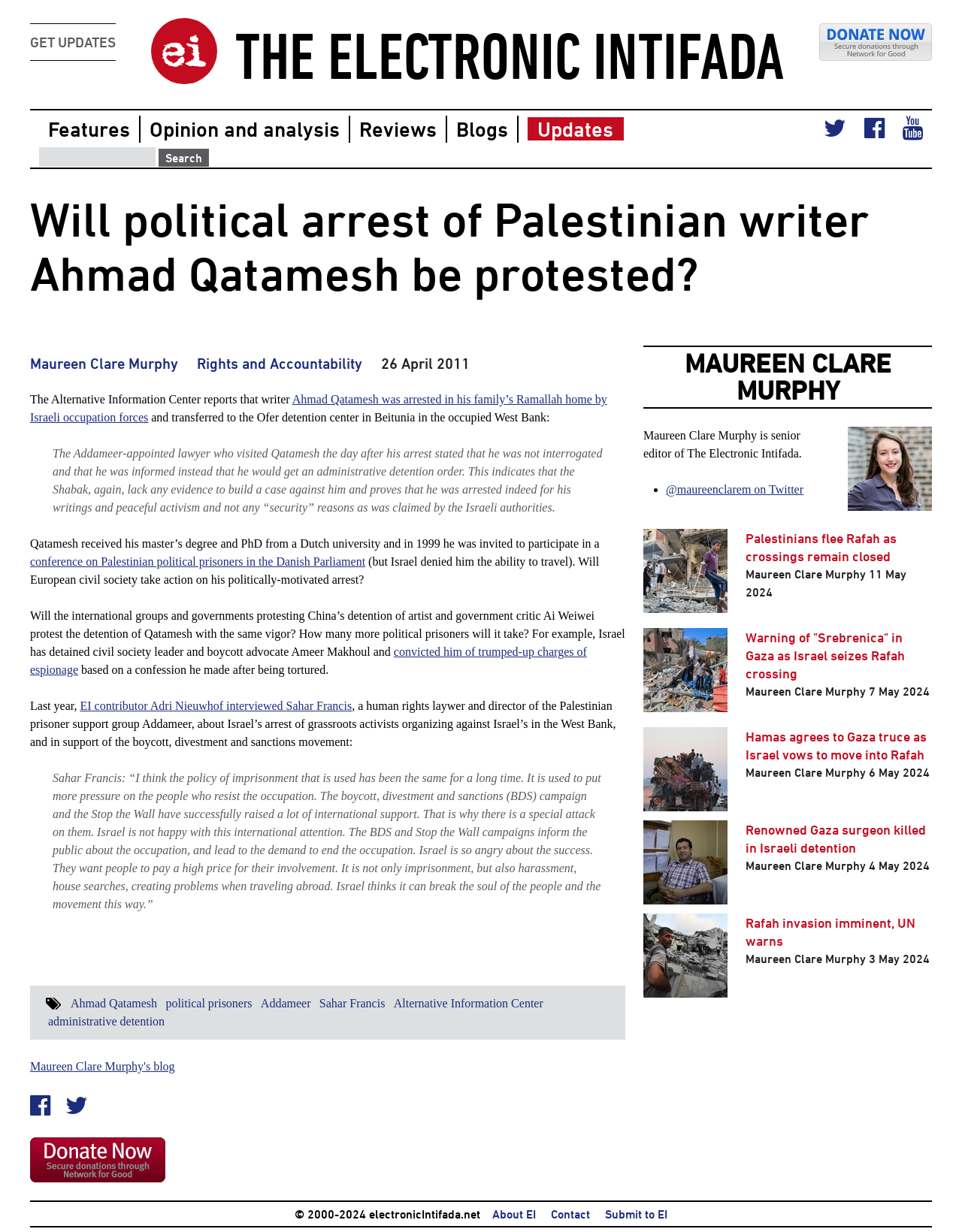Using the information in the image, give a detailed answer to the following question: How many articles are listed under Maureen Clare Murphy's section?

The answer can be found by counting the number of article sections under Maureen Clare Murphy's section, which are three.